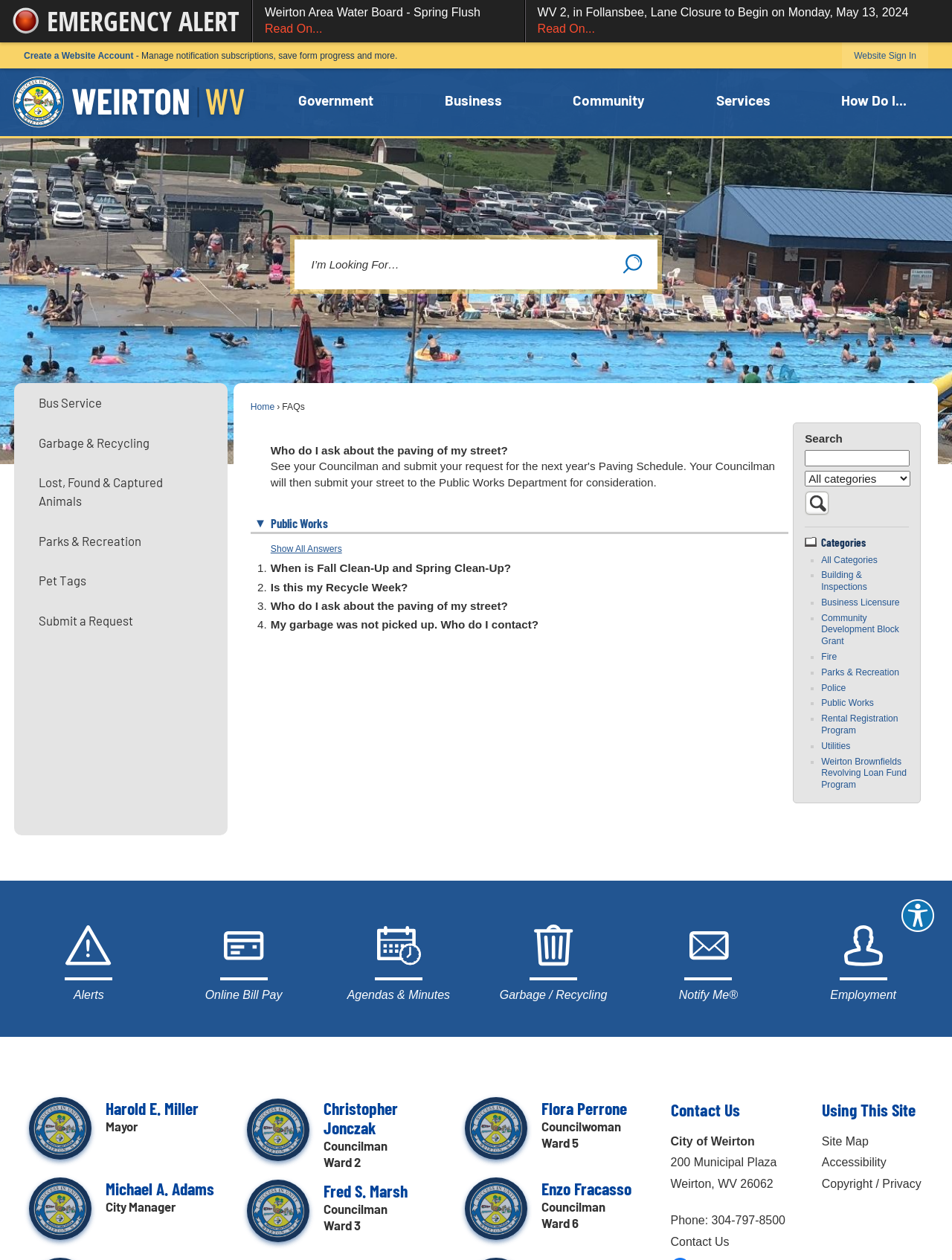Explain the webpage's layout and main content in detail.

This webpage appears to be a FAQ (Frequently Asked Questions) page for a local government or municipality. At the top of the page, there are several links to emergency alerts, news articles, and a link to create a website account. Below these links, there is a navigation menu with options for Government, Business, Community, Services, and How Do I... .

To the right of the navigation menu, there is a search bar with a magnifying glass icon. Below the search bar, there is a breadcrumb navigation menu showing the current page as "FAQs".

The main content of the page is a form to search for FAQs, with a text box to enter search terms and a dropdown menu to filter by category. Below the search form, there are several links to different categories, including All Categories, Building & Inspections, Business Licensure, and more.

The main FAQ section is organized into a list of questions with corresponding answers. Each question is a button that can be expanded to show the answer. The questions are numbered, and some of them have additional information or links to related topics. The answers are provided in a clear and concise manner, making it easy to find the information needed.

At the bottom of the page, there is a secondary navigation menu with a link to Bus Service.